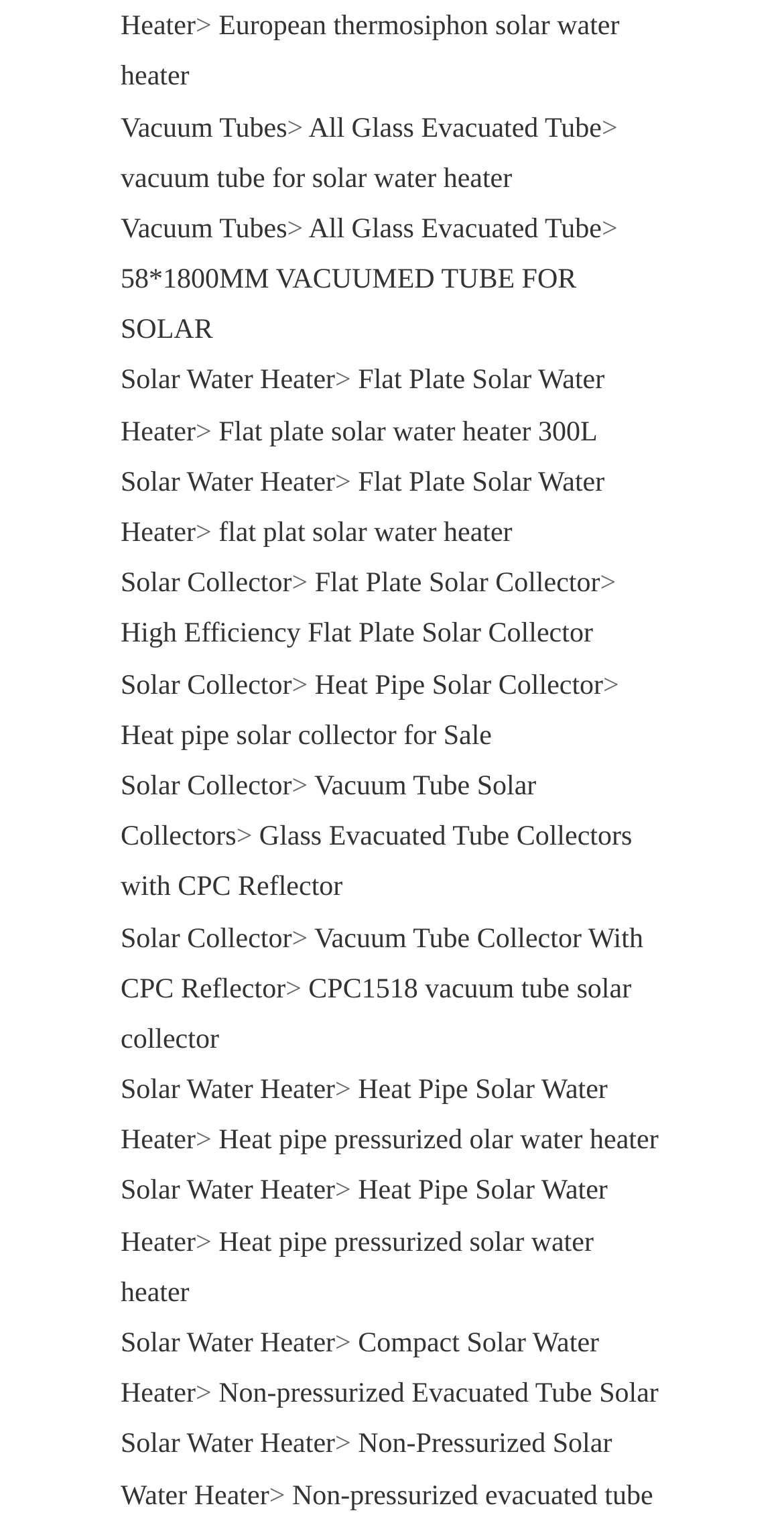Give a one-word or one-phrase response to the question: 
How many links are there on this webpage?

Over 30